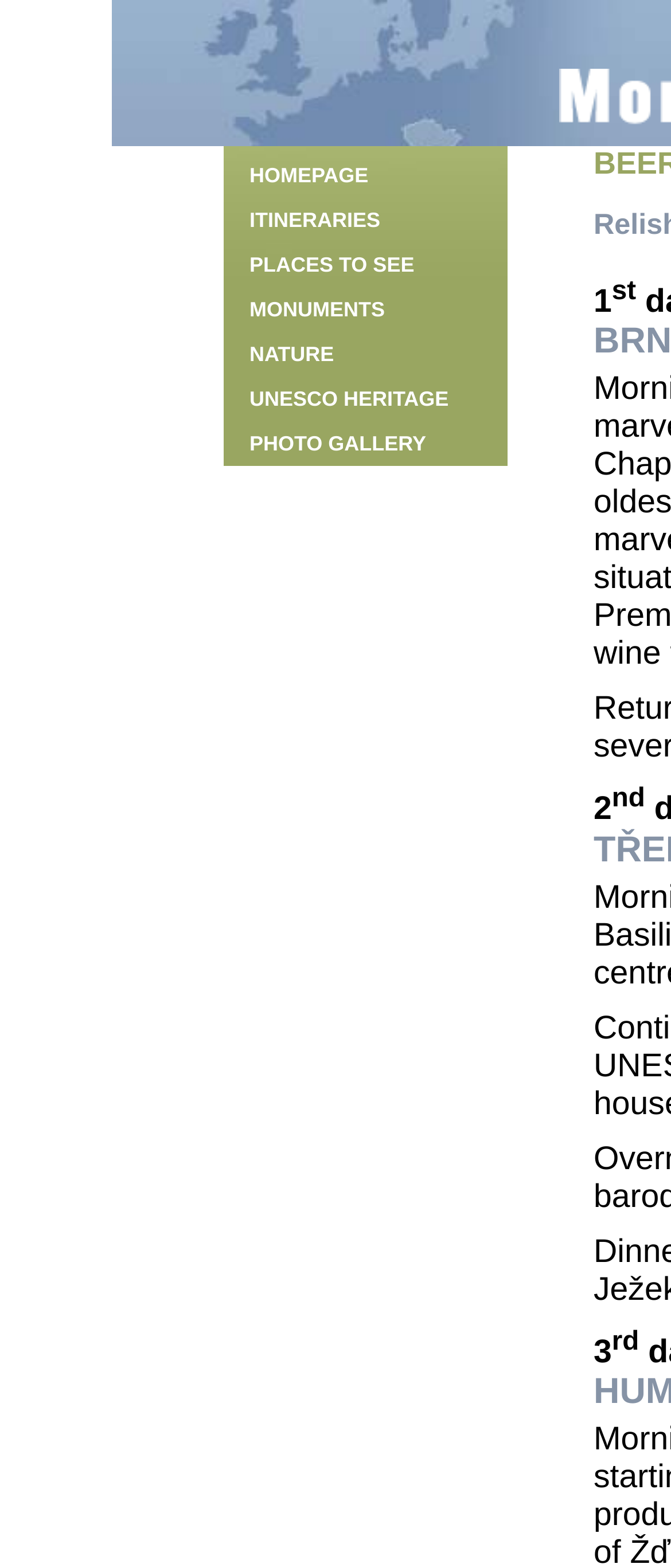Please answer the following query using a single word or phrase: 
How many links are there on the top of the webpage?

7